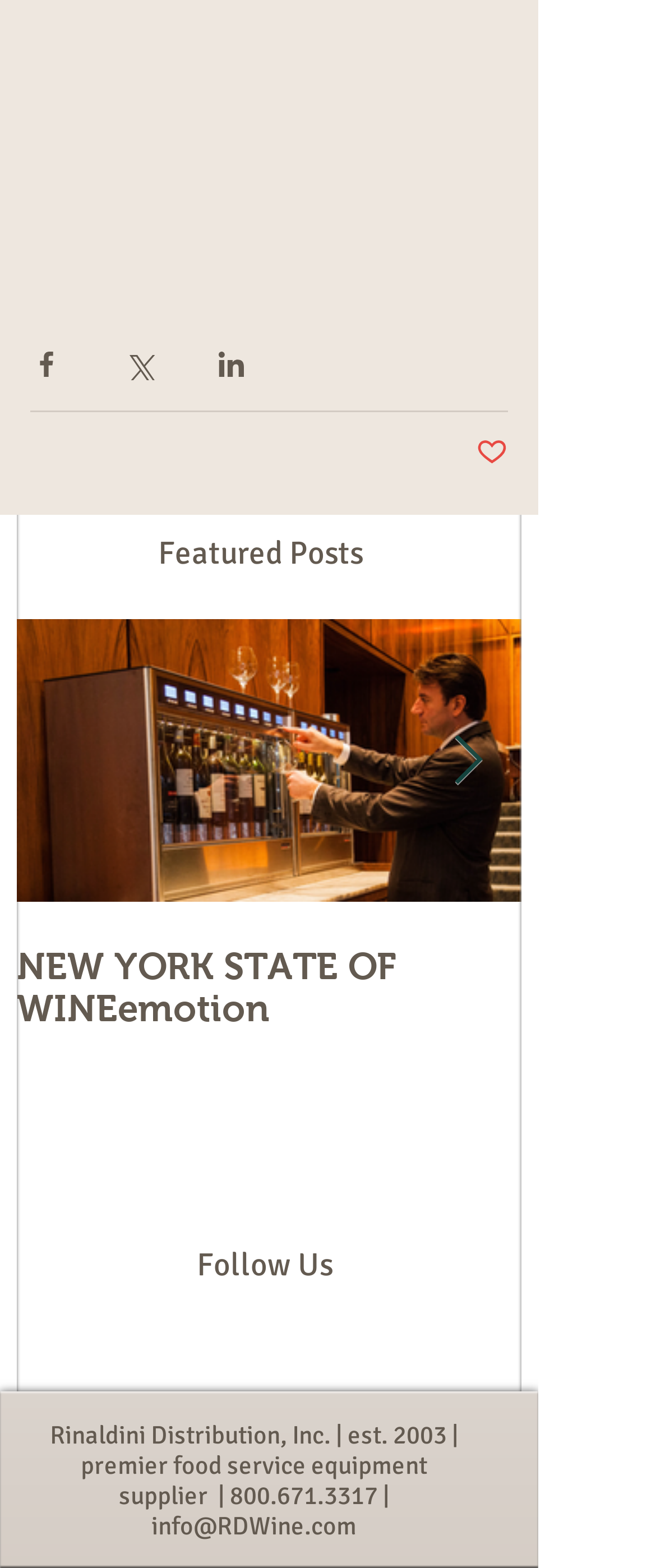What is the name of the company?
From the image, provide a succinct answer in one word or a short phrase.

Rinaldini Distribution, Inc.